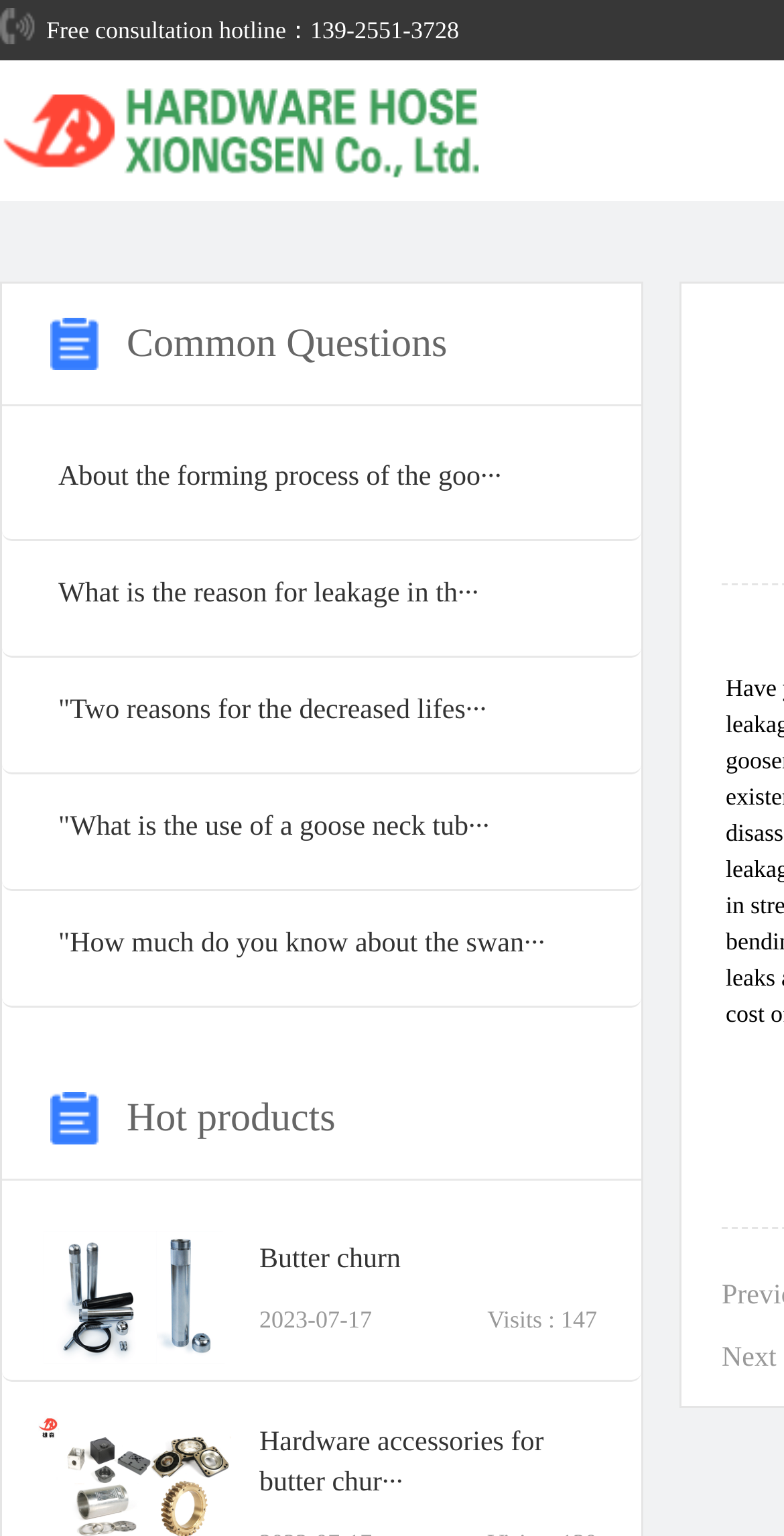What is the category of the products listed below the 'Hot products' label?
Refer to the screenshot and deliver a thorough answer to the question presented.

I inferred this by looking at the context of the webpage, which is about gooseneck tubes and microphone hoses, and the location of the 'Hot products' label, which is below the links related to these products.